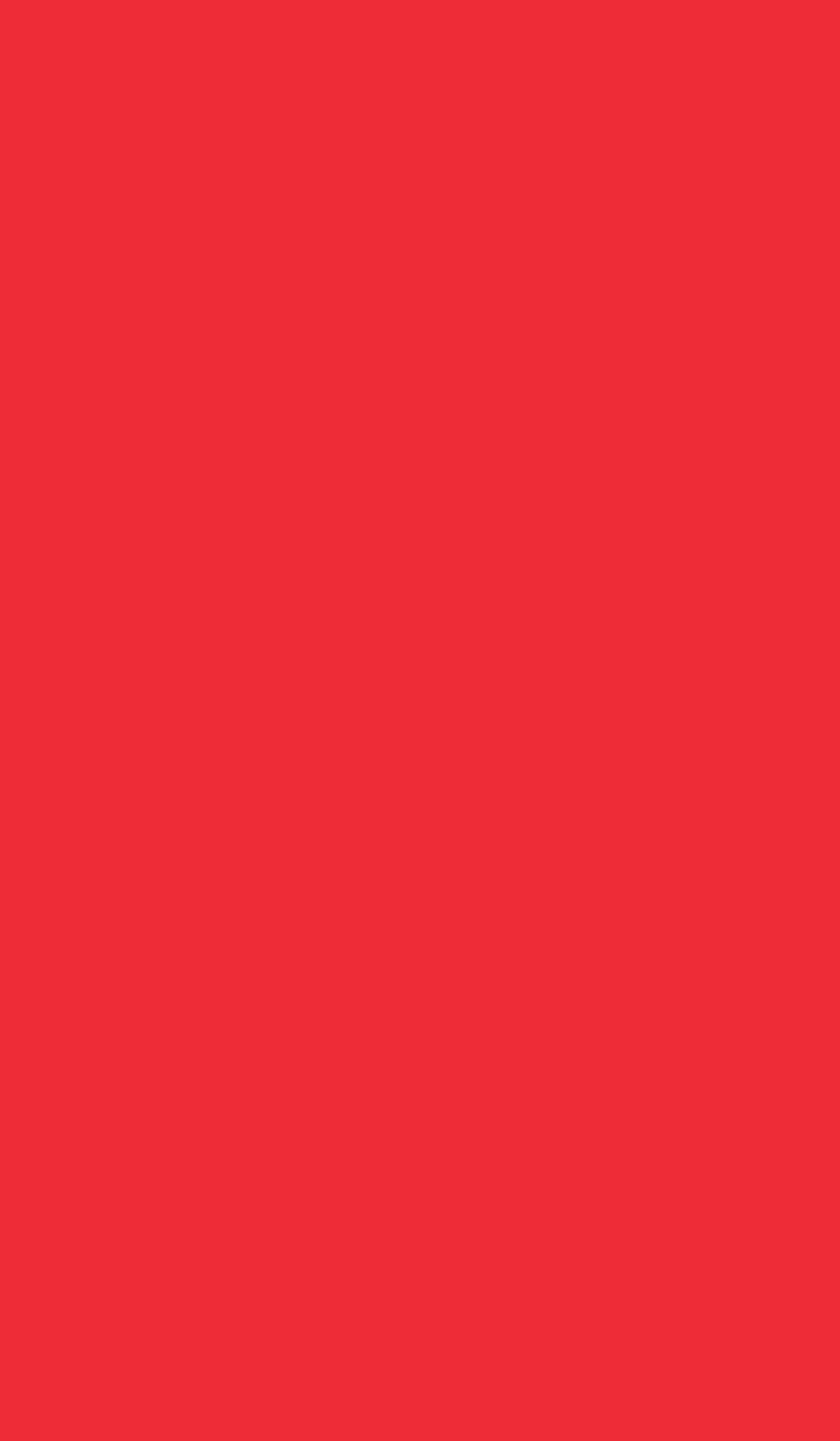Extract the bounding box coordinates of the UI element described: "Fibre Optic Starlight Ceilings". Provide the coordinates in the format [left, top, right, bottom] with values ranging from 0 to 1.

[0.141, 0.471, 0.679, 0.499]